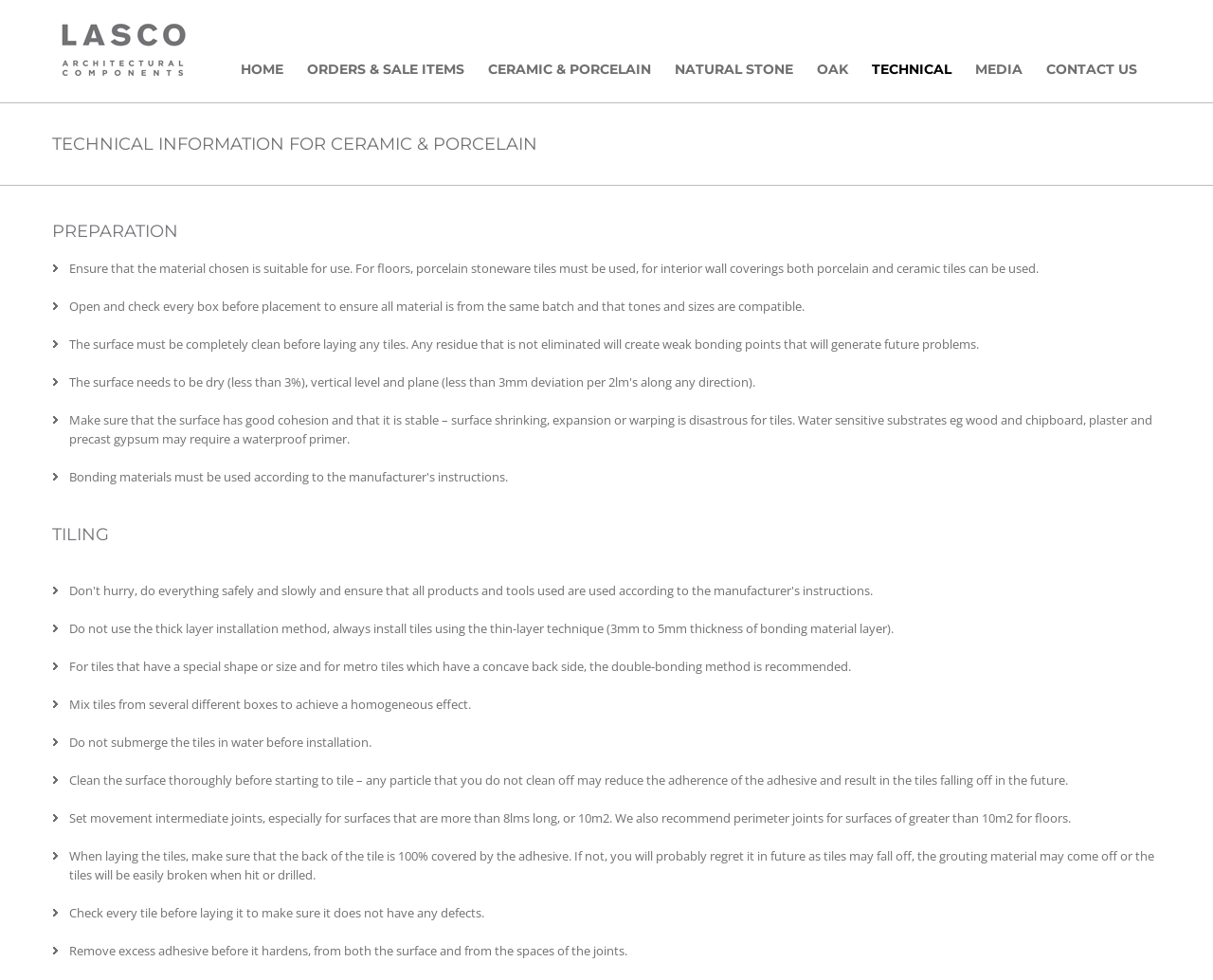Predict the bounding box coordinates for the UI element described as: "CERAMIC & PORCELAIN". The coordinates should be four float numbers between 0 and 1, presented as [left, top, right, bottom].

[0.402, 0.0, 0.537, 0.104]